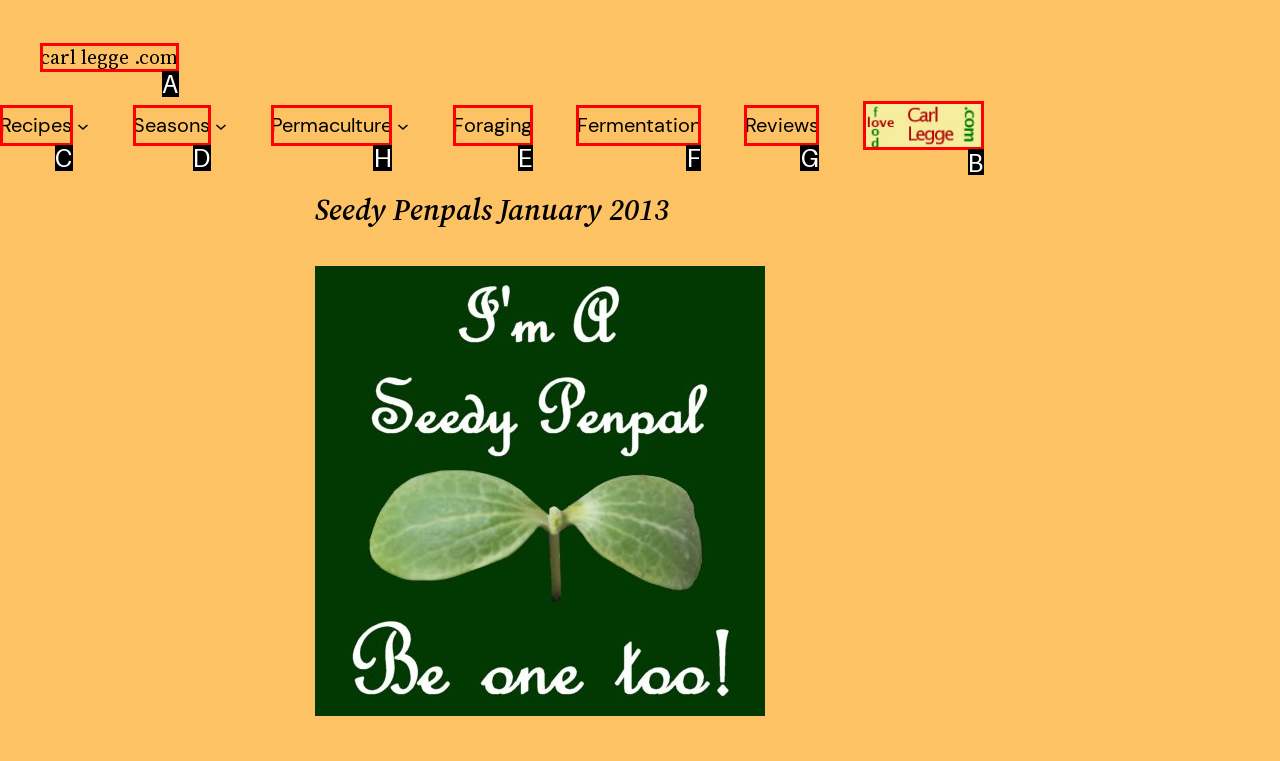Identify the letter of the correct UI element to fulfill the task: Go to Permaculture from the given options in the screenshot.

H